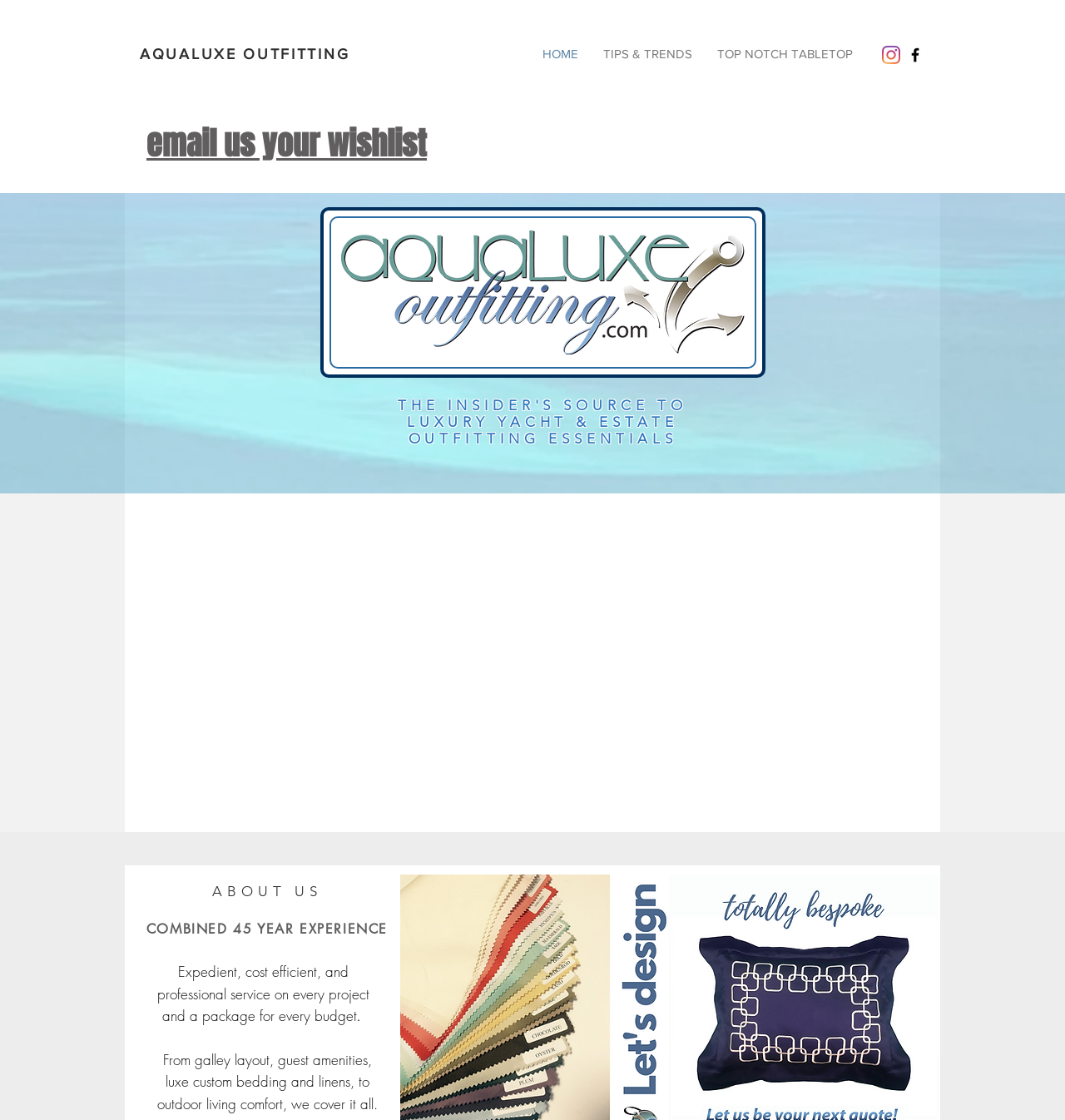Identify the bounding box coordinates of the clickable region to carry out the given instruction: "Read the blog post".

None